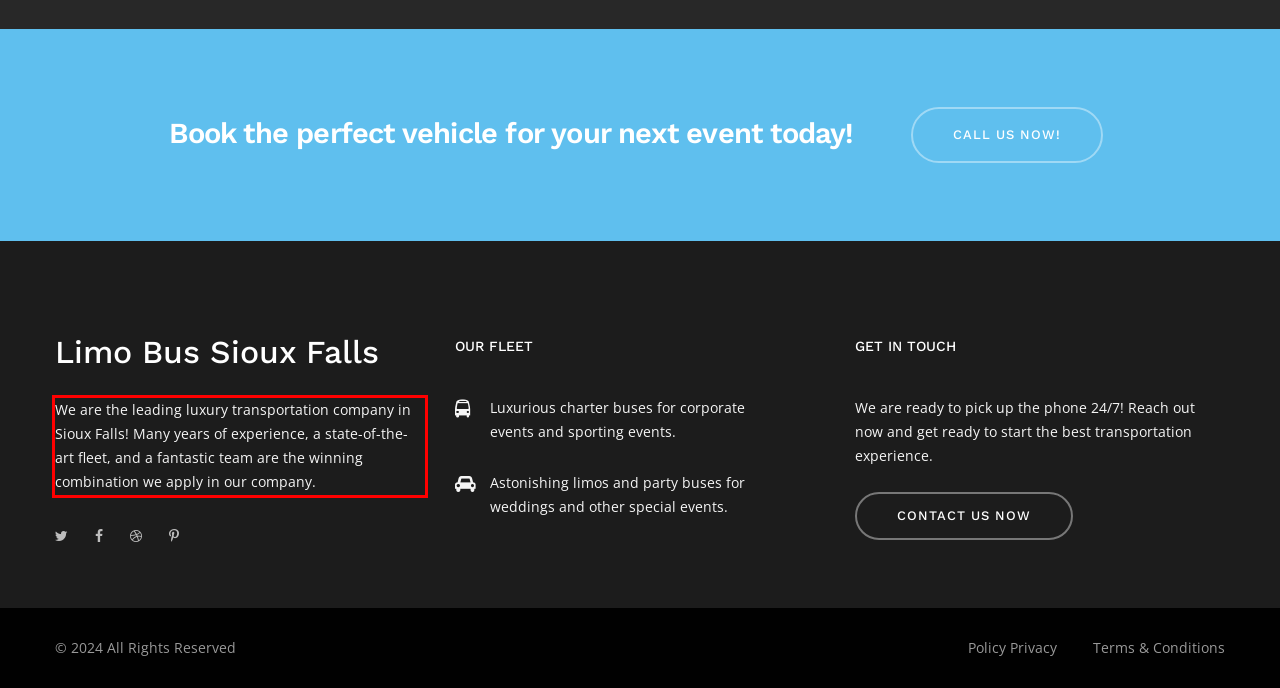Please extract the text content from the UI element enclosed by the red rectangle in the screenshot.

We are the leading luxury transportation company in Sioux Falls! Many years of experience, a state-of-the-art fleet, and a fantastic team are the winning combination we apply in our company.